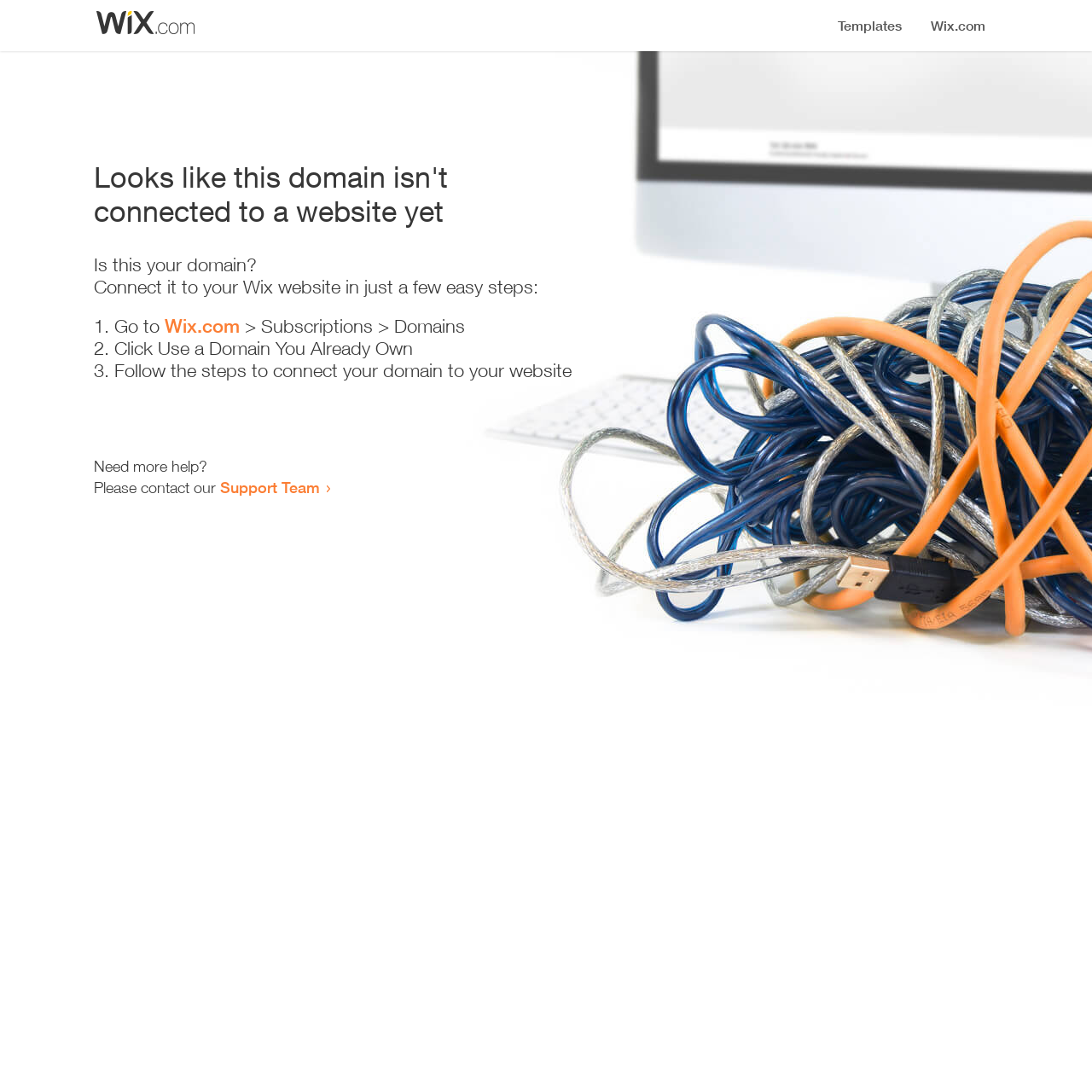Extract the bounding box coordinates for the UI element described by the text: "Support Team". The coordinates should be in the form of [left, top, right, bottom] with values between 0 and 1.

[0.202, 0.438, 0.293, 0.455]